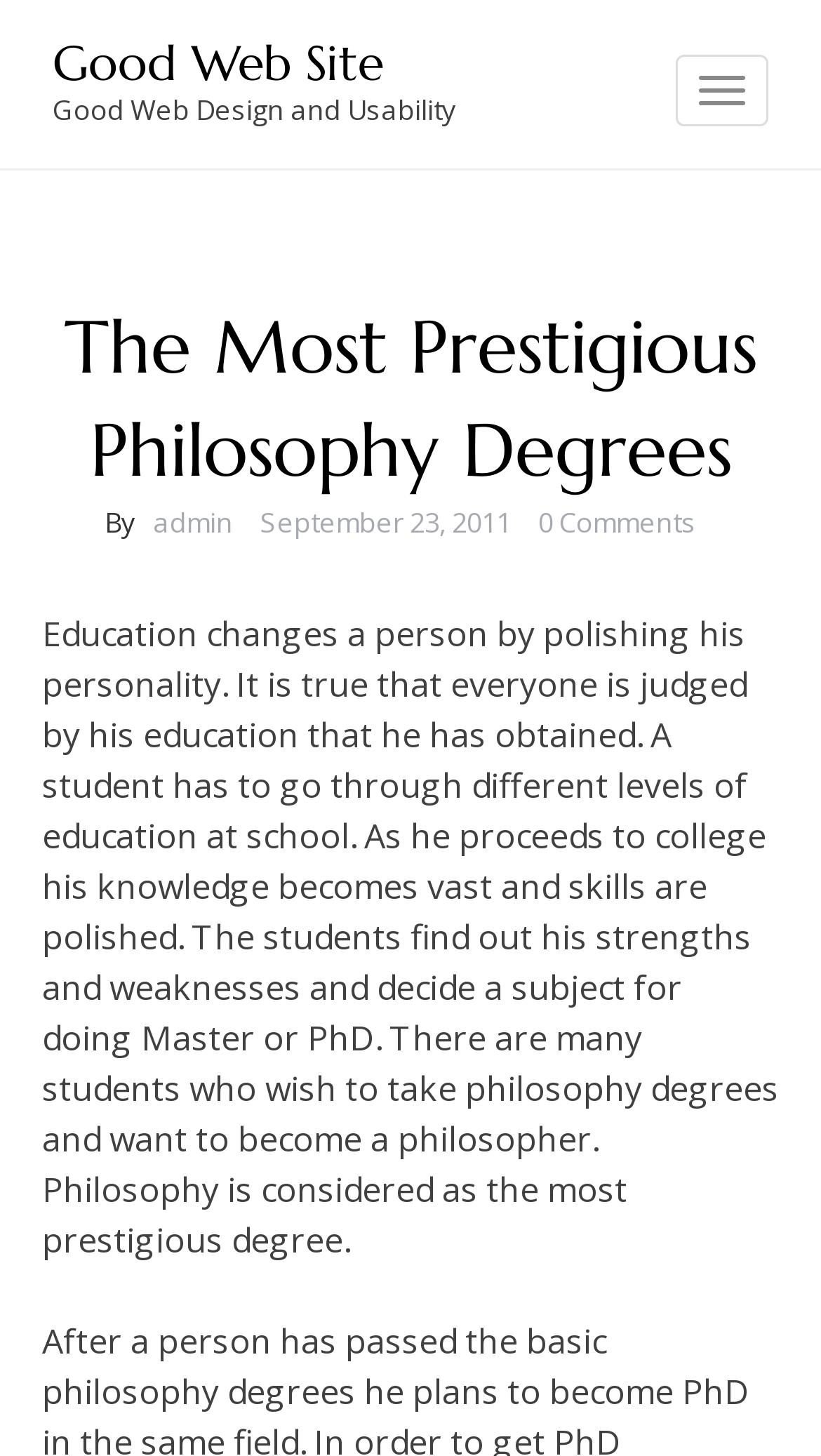What is the date of the article?
Based on the screenshot, give a detailed explanation to answer the question.

The date of the article can be found by looking at the section below the main heading, where it says 'By admin' followed by the date 'September 23, 2011'.